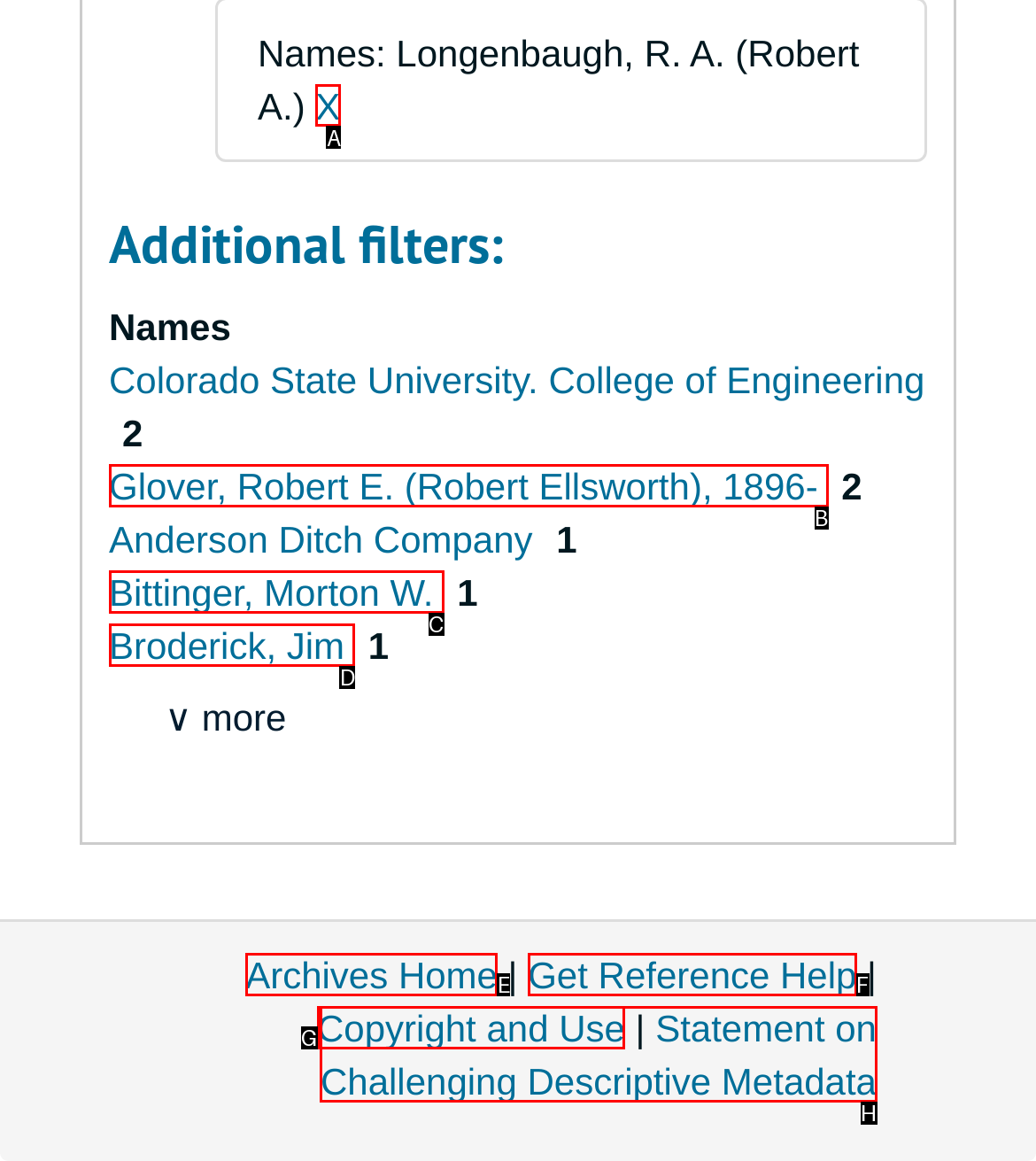To perform the task "Click on the 'X' link", which UI element's letter should you select? Provide the letter directly.

A